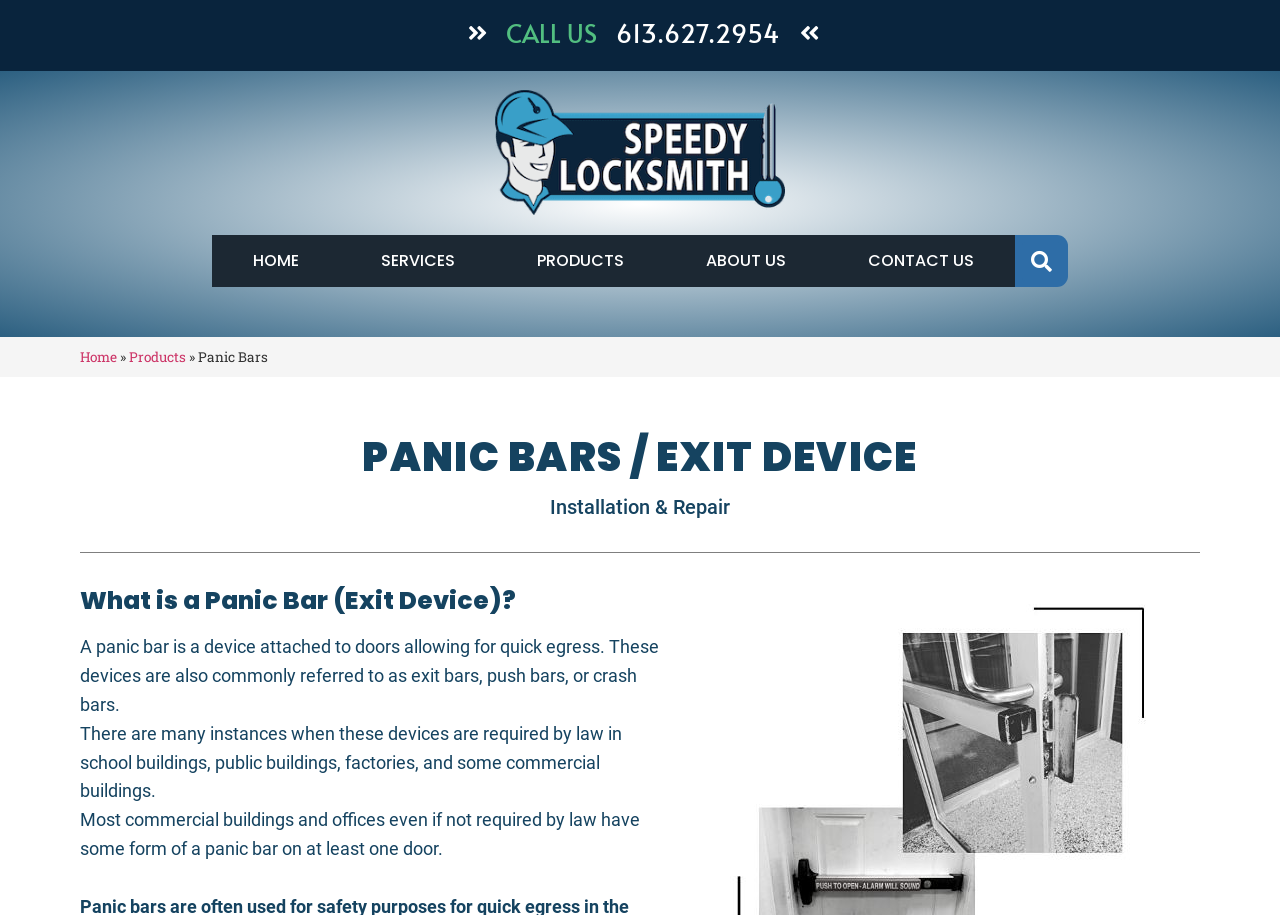Reply to the question below using a single word or brief phrase:
Where are panic bars required by law?

School buildings, public buildings, factories, and some commercial buildings